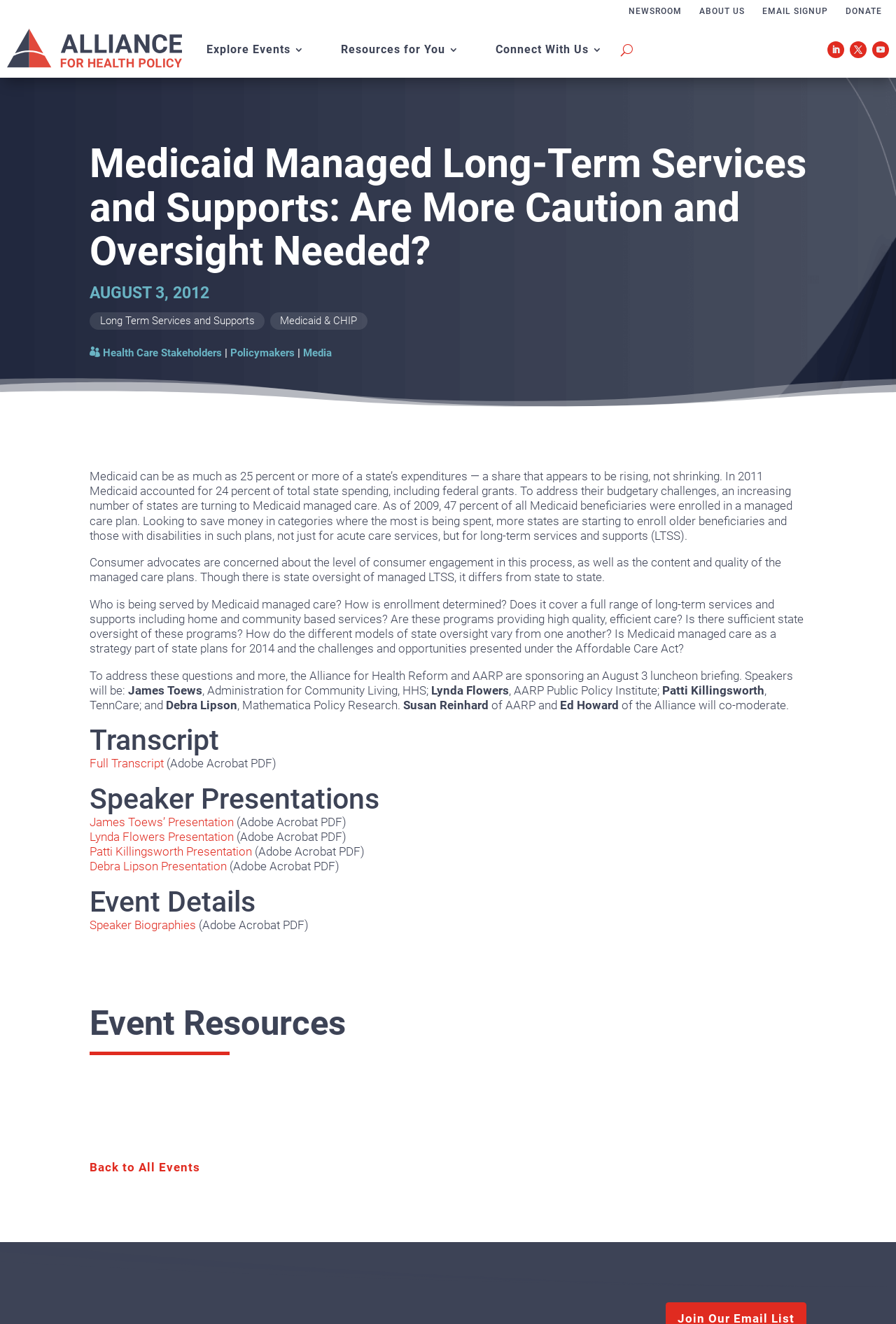Locate the bounding box coordinates of the clickable element to fulfill the following instruction: "Click on NEWSROOM". Provide the coordinates as four float numbers between 0 and 1 in the format [left, top, right, bottom].

[0.694, 0.005, 0.769, 0.012]